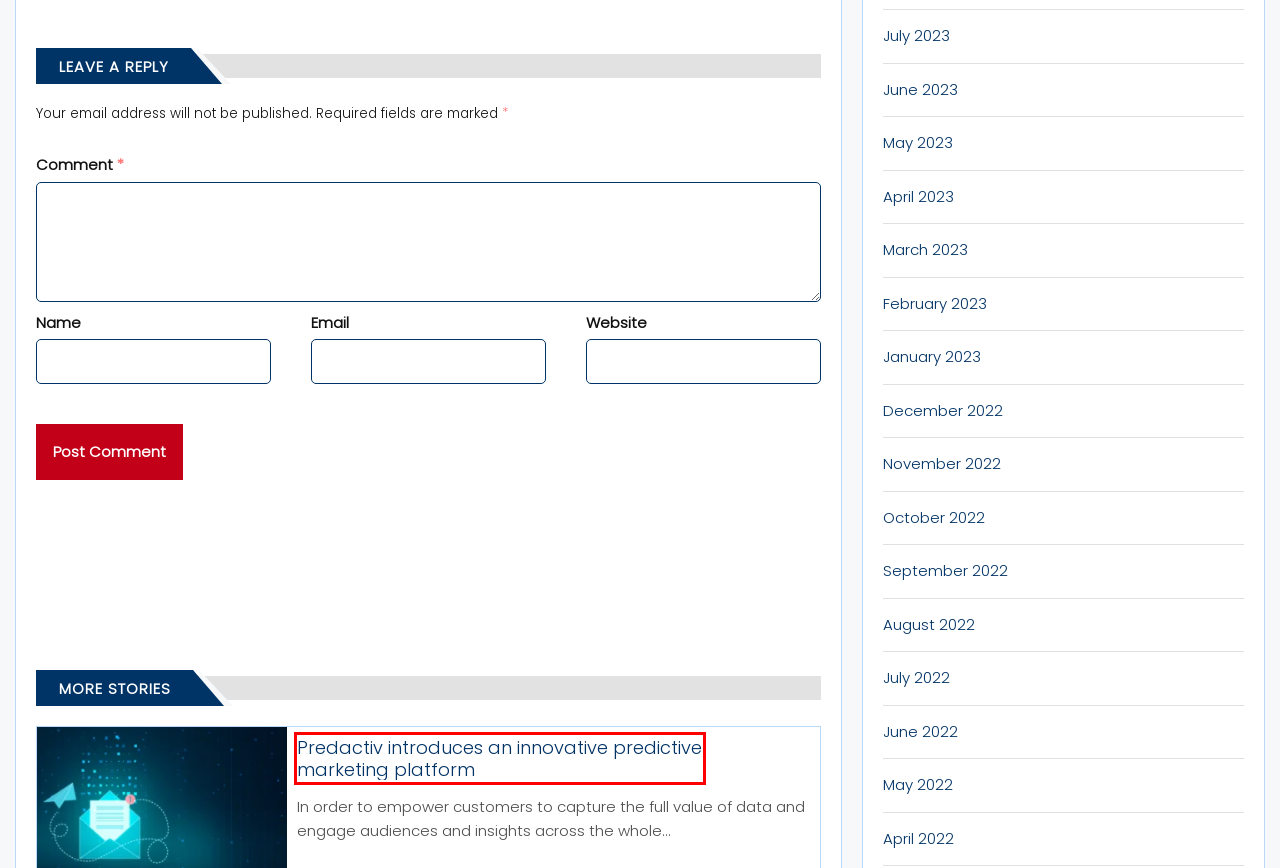You have a screenshot of a webpage with an element surrounded by a red bounding box. Choose the webpage description that best describes the new page after clicking the element inside the red bounding box. Here are the candidates:
A. March 2023 – Global Tech Insights
B. June 2023 – Global Tech Insights
C. November 2022 – Global Tech Insights
D. July 2023 – Global Tech Insights
E. July 2022 – Global Tech Insights
F. August 2022 – Global Tech Insights
G. Predactiv introduces an innovative predictive marketing platform – Global Tech Insights
H. May 2023 – Global Tech Insights

G